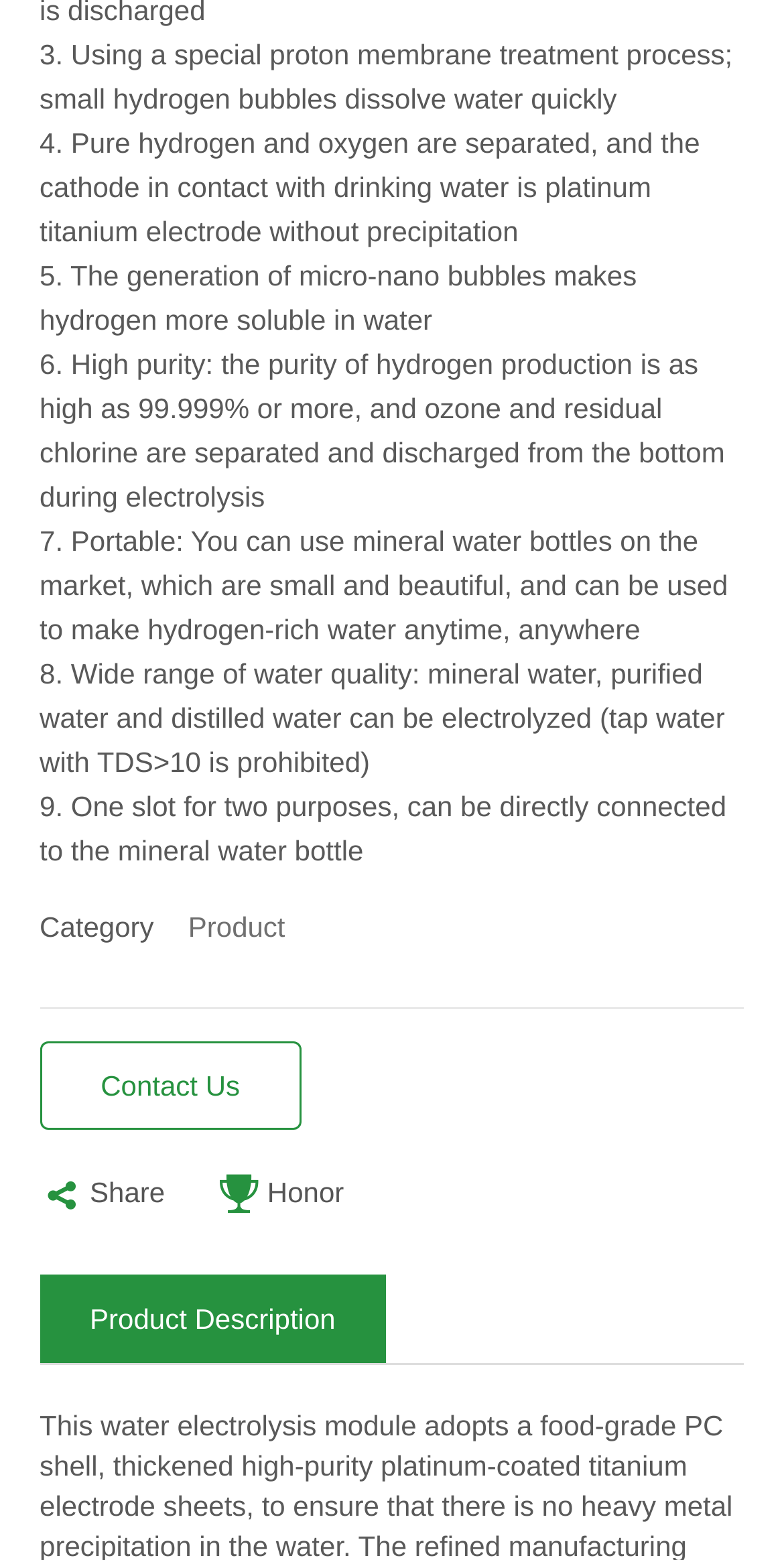Respond to the question below with a concise word or phrase:
What type of electrode is used in contact with drinking water?

platinum titanium electrode